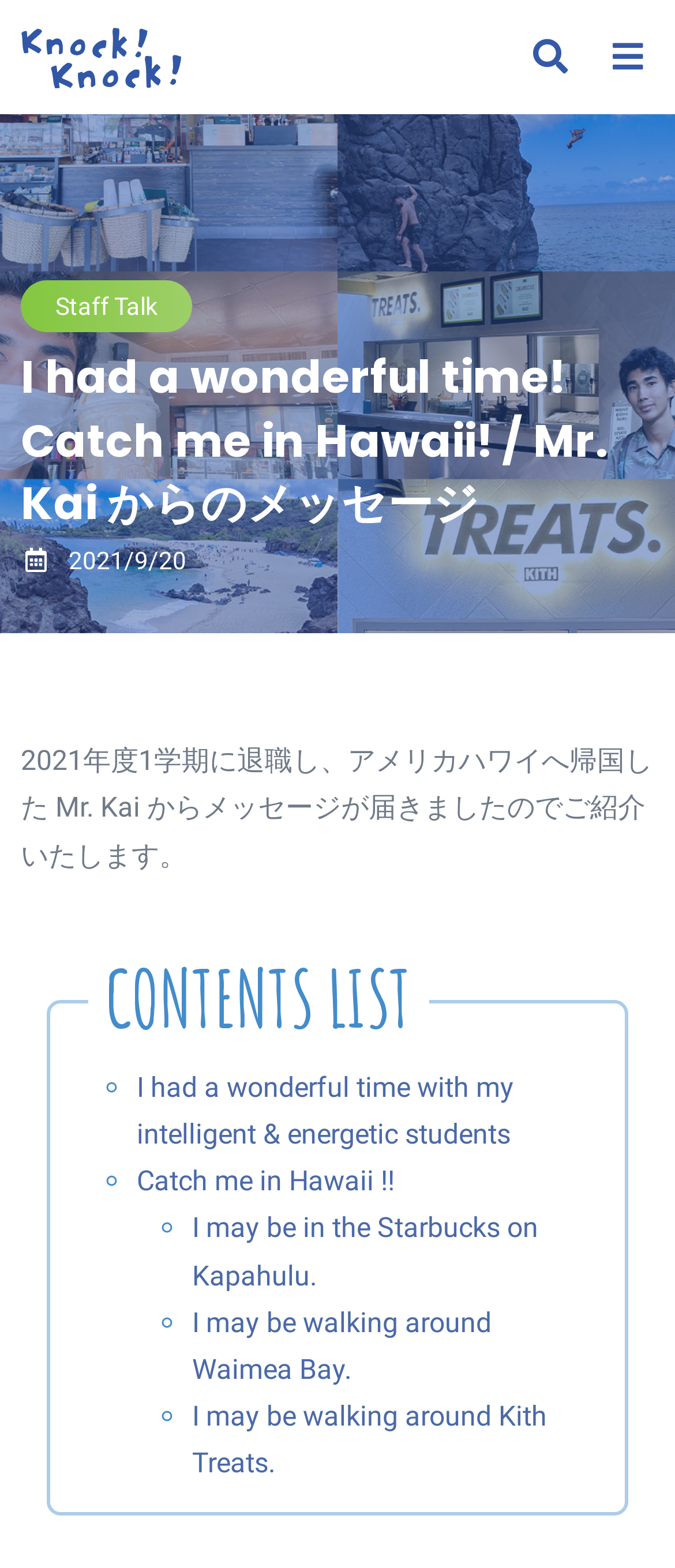Answer this question using a single word or a brief phrase:
What is the date of the message from Mr. Kai?

2021/9/20